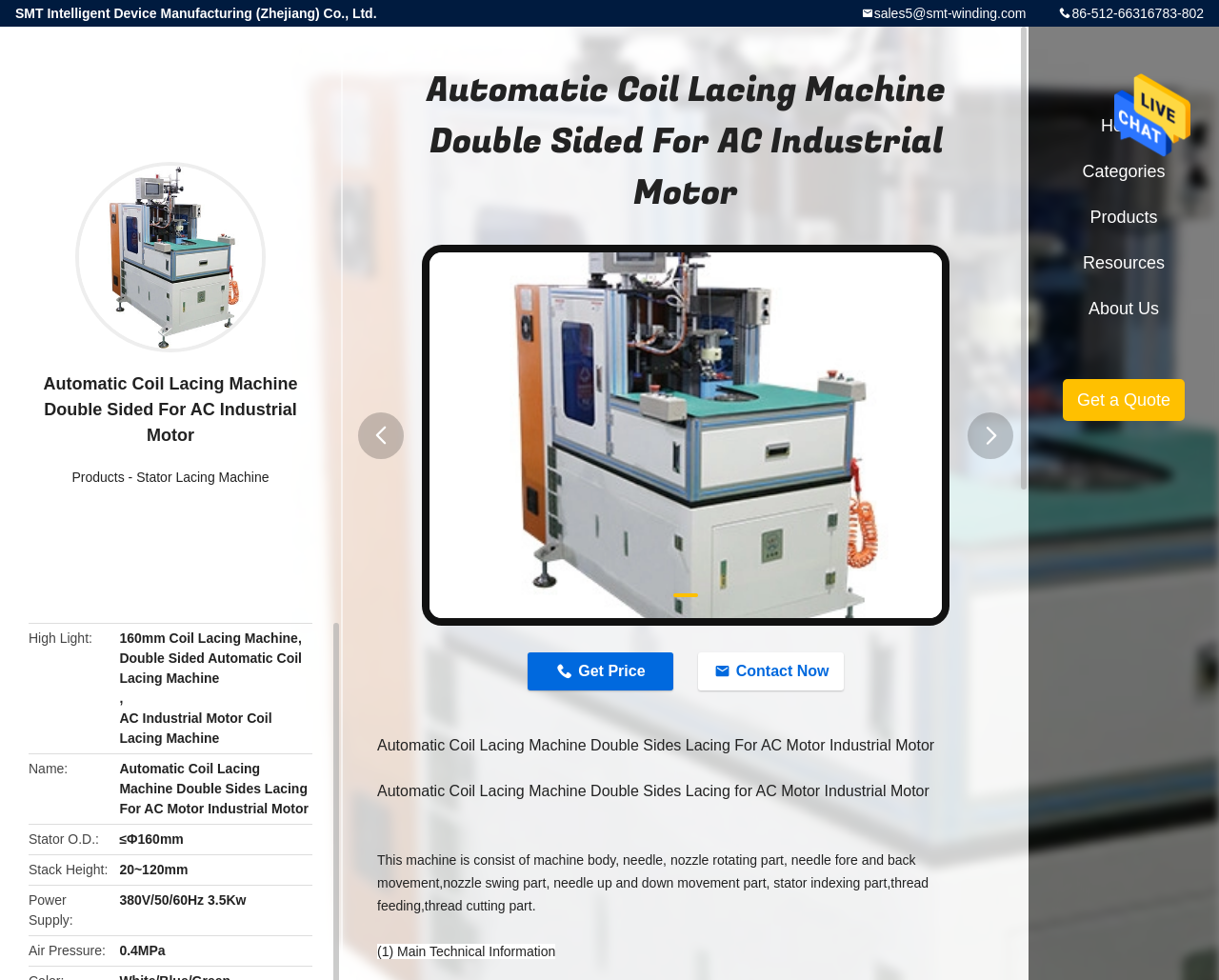Kindly determine the bounding box coordinates for the area that needs to be clicked to execute this instruction: "Get a quote".

[0.872, 0.387, 0.972, 0.43]